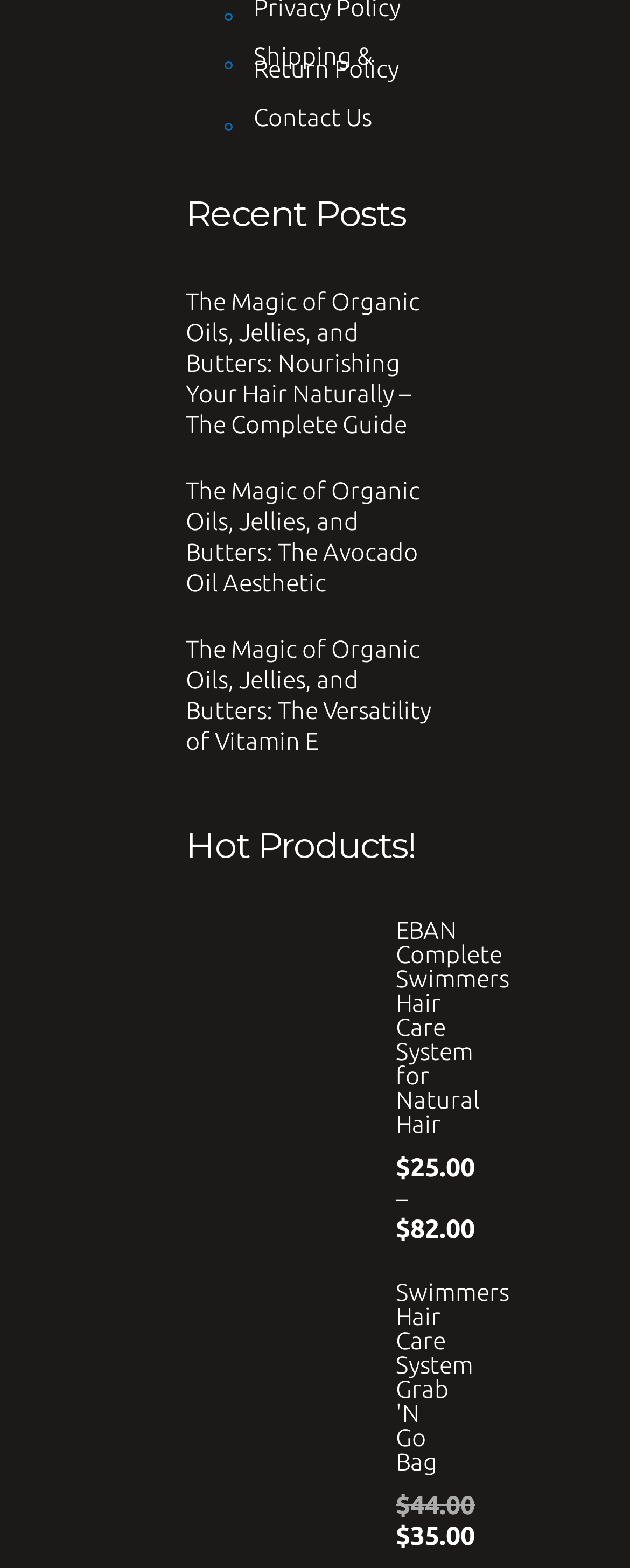Please determine the bounding box coordinates of the element's region to click in order to carry out the following instruction: "View the privacy policy". The coordinates should be four float numbers between 0 and 1, i.e., [left, top, right, bottom].

[0.356, 0.001, 0.636, 0.009]